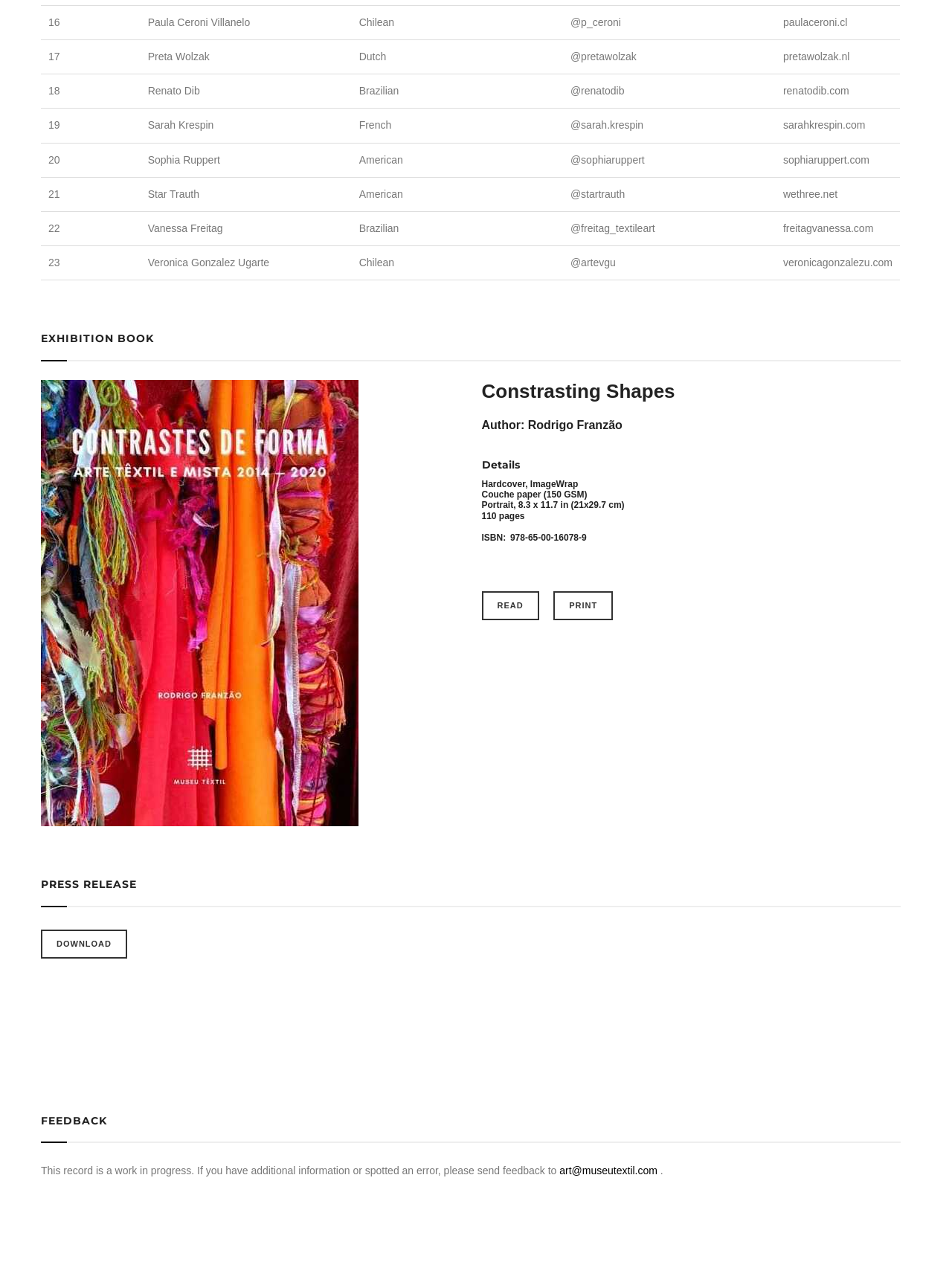Please answer the following question as detailed as possible based on the image: 
What is the email address to send feedback to?

The email address to send feedback to can be found in the feedback section at the bottom of the page, specifically in the link element with the text 'art@museutextil.com' located at the coordinates [0.588, 0.923, 0.694, 0.932].